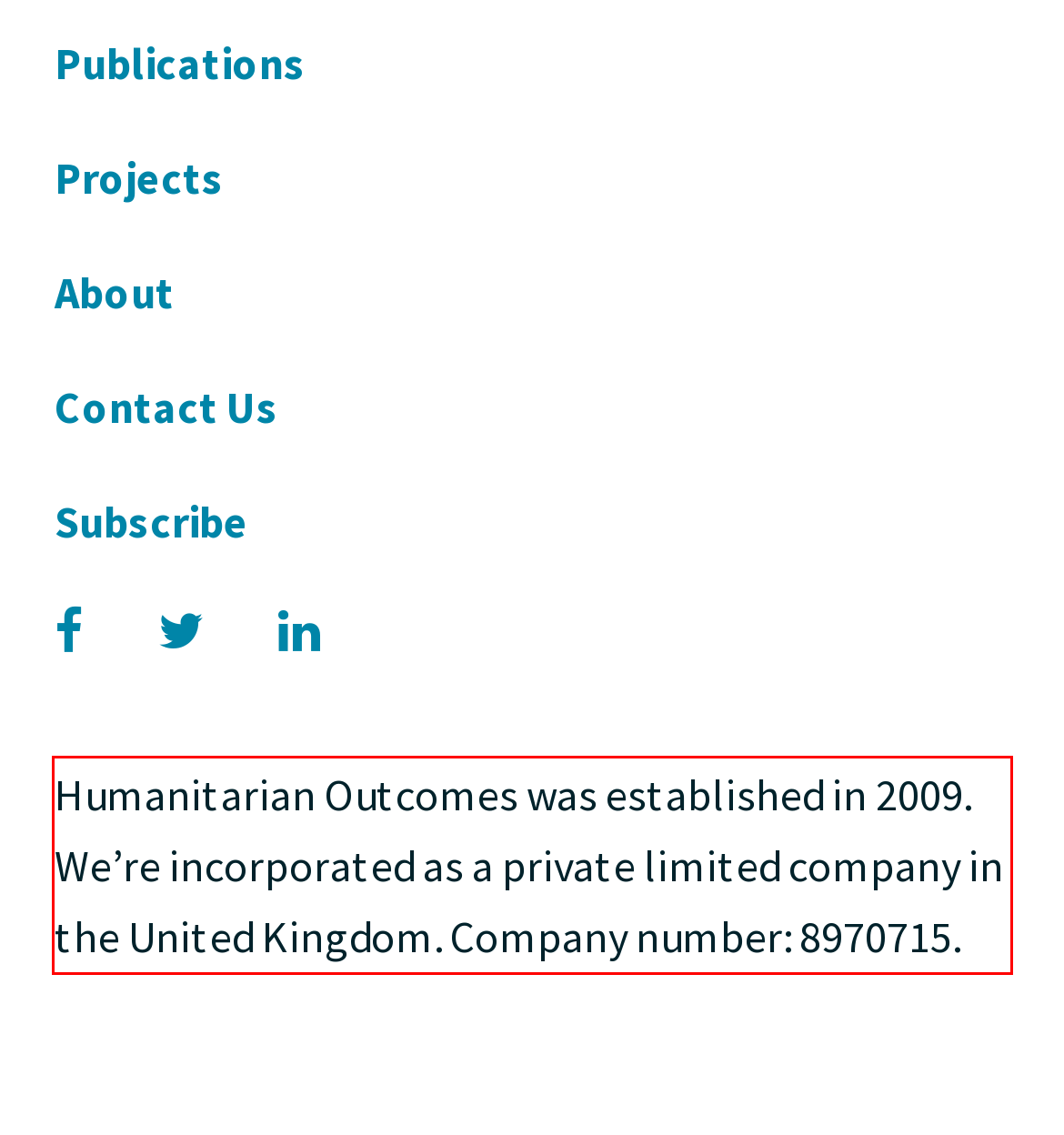Please perform OCR on the text content within the red bounding box that is highlighted in the provided webpage screenshot.

Humanitarian Outcomes was established in 2009. We’re incorporated as a private limited company in the United Kingdom. Company number: 8970715.